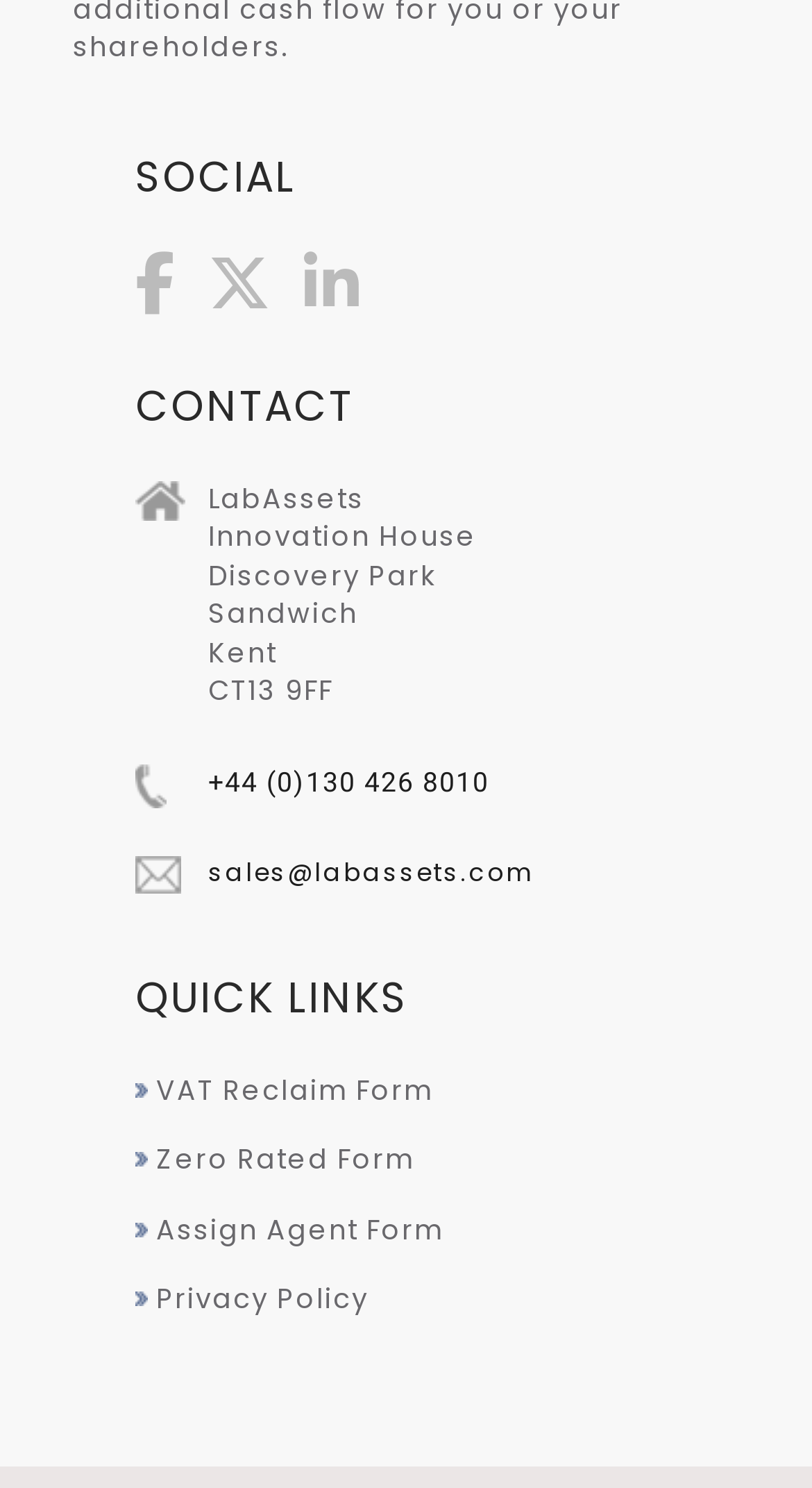Provide your answer to the question using just one word or phrase: What is the third quick link?

Assign Agent Form